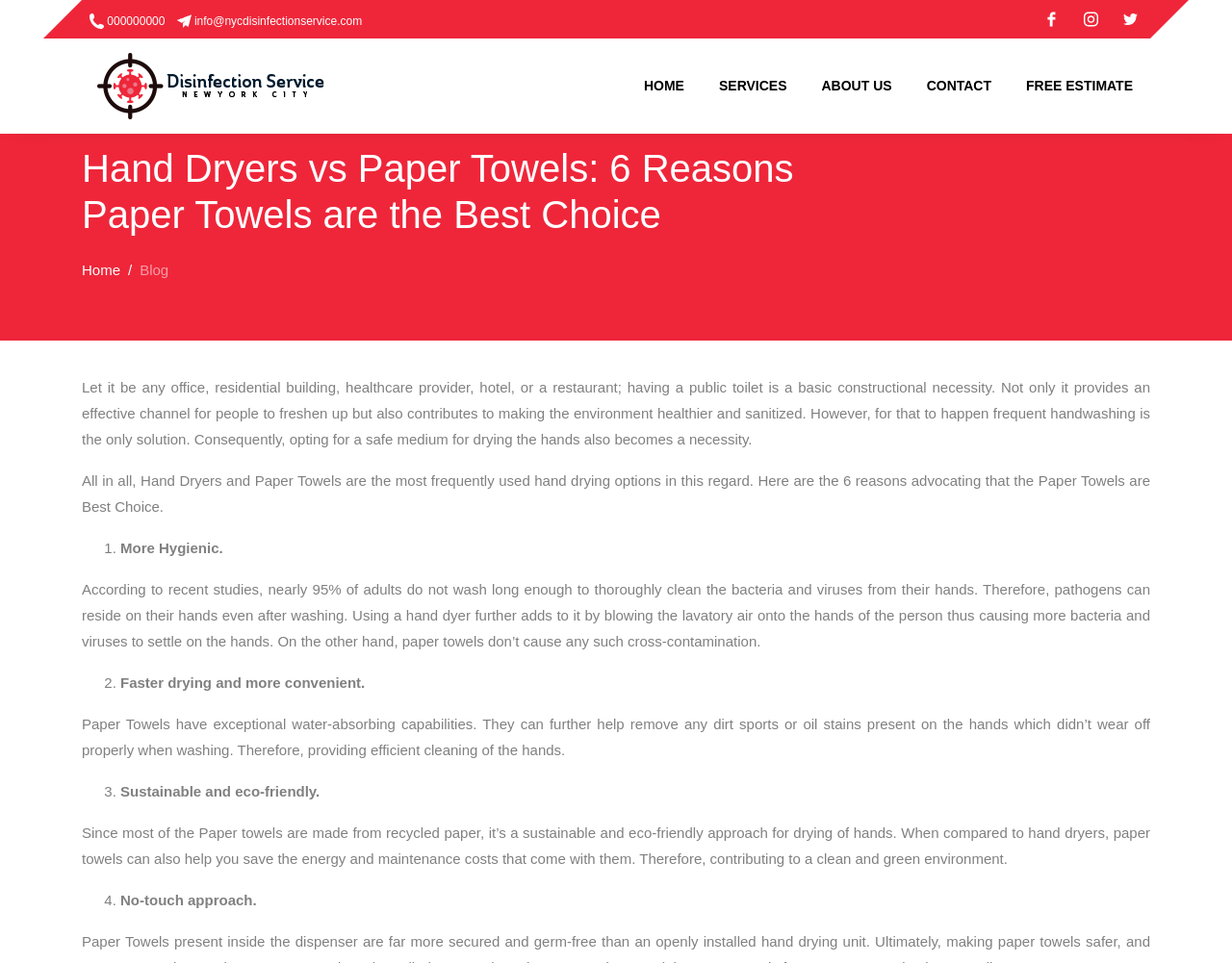Determine the bounding box coordinates for the region that must be clicked to execute the following instruction: "click on HOME".

None